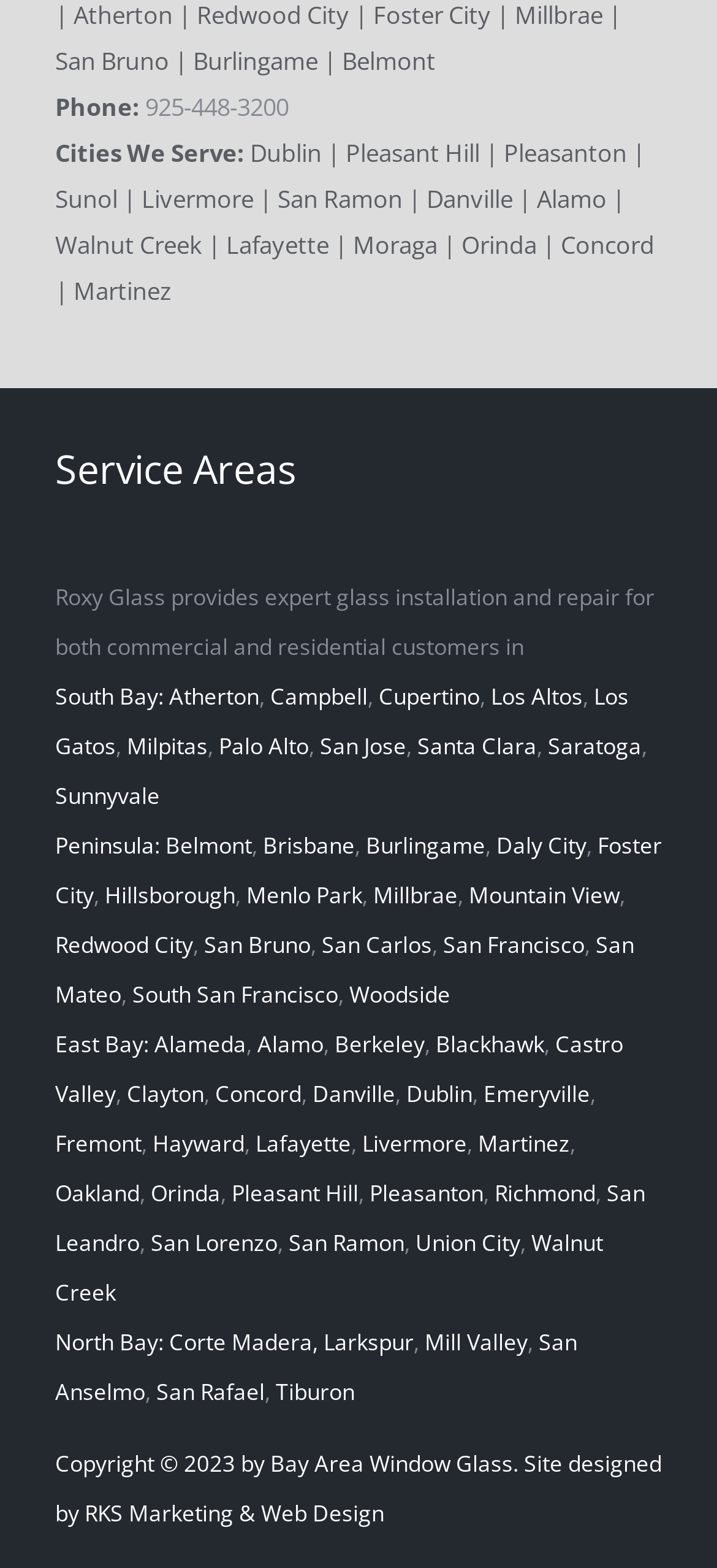Locate the bounding box coordinates of the area you need to click to fulfill this instruction: 'Explore the Peninsula area'. The coordinates must be in the form of four float numbers ranging from 0 to 1: [left, top, right, bottom].

[0.077, 0.529, 0.223, 0.549]